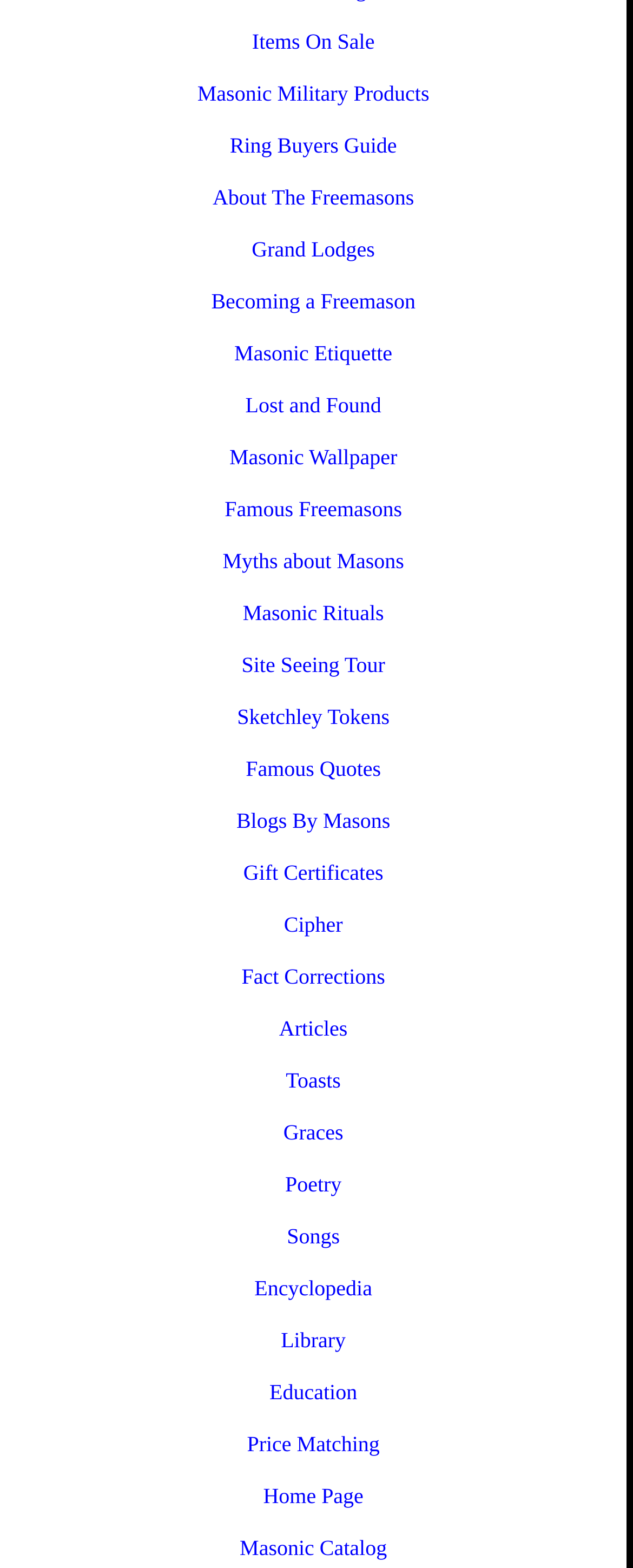Identify the bounding box coordinates for the UI element described as: "Masonic Military Products". The coordinates should be provided as four floats between 0 and 1: [left, top, right, bottom].

[0.021, 0.048, 0.969, 0.072]